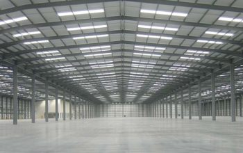Elaborate on all the features and components visible in the image.

The image depicts a spacious, modern warehouse interior characterized by its high, open ceilings and expansive floor space. The building features a steel framework supporting large, clear panels that provide ample natural light. This environment is ideal for storage and operations, showcasing a clean, uncluttered expanse that suggests versatility in utilization for various business needs. The image is associated with the topic "Warehouse for Sale Options in Dubai," highlighting possible investment opportunities in such commercial spaces.